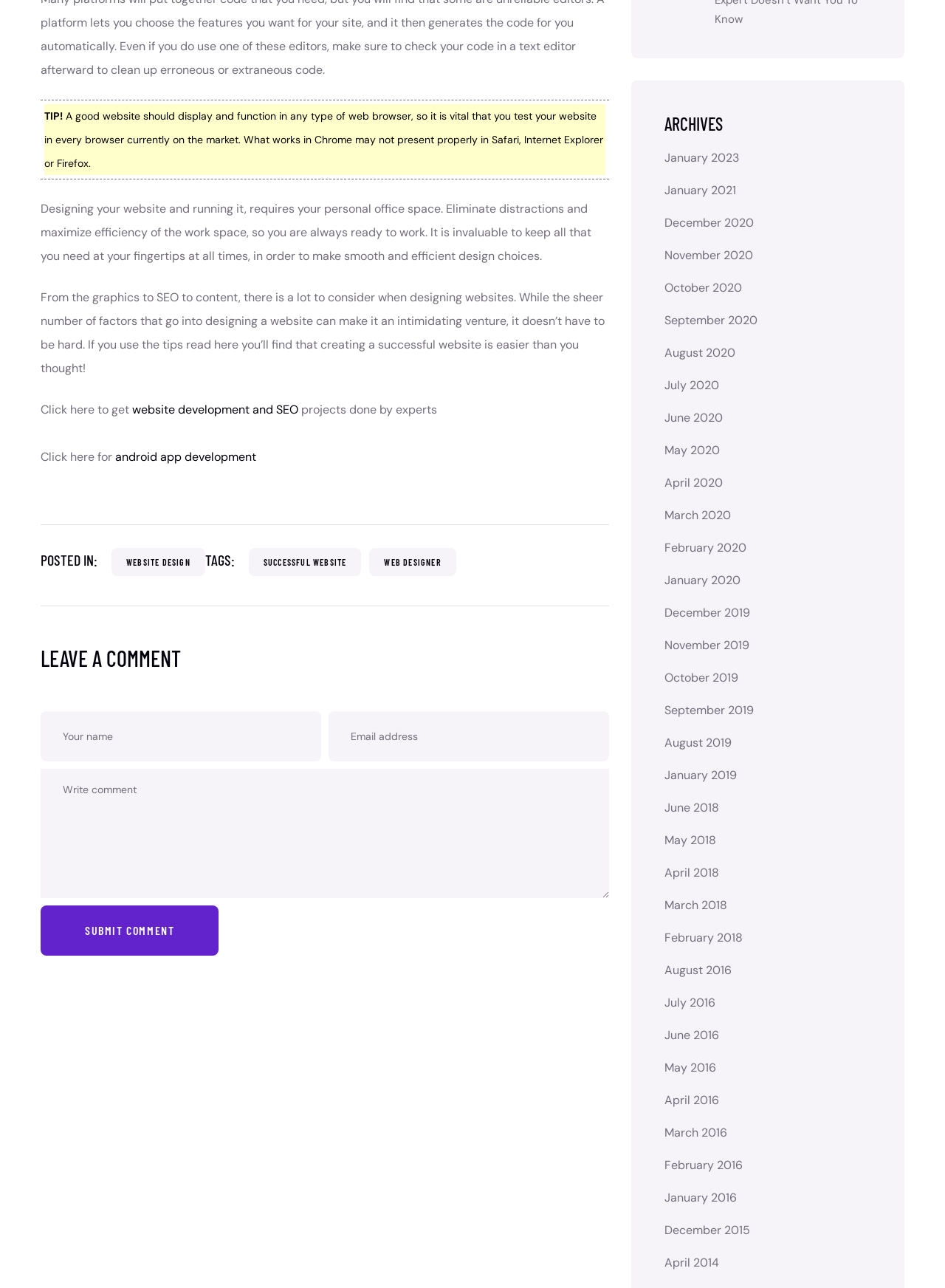Locate the bounding box coordinates of the item that should be clicked to fulfill the instruction: "Click the 'website development and SEO' link".

[0.14, 0.312, 0.316, 0.324]